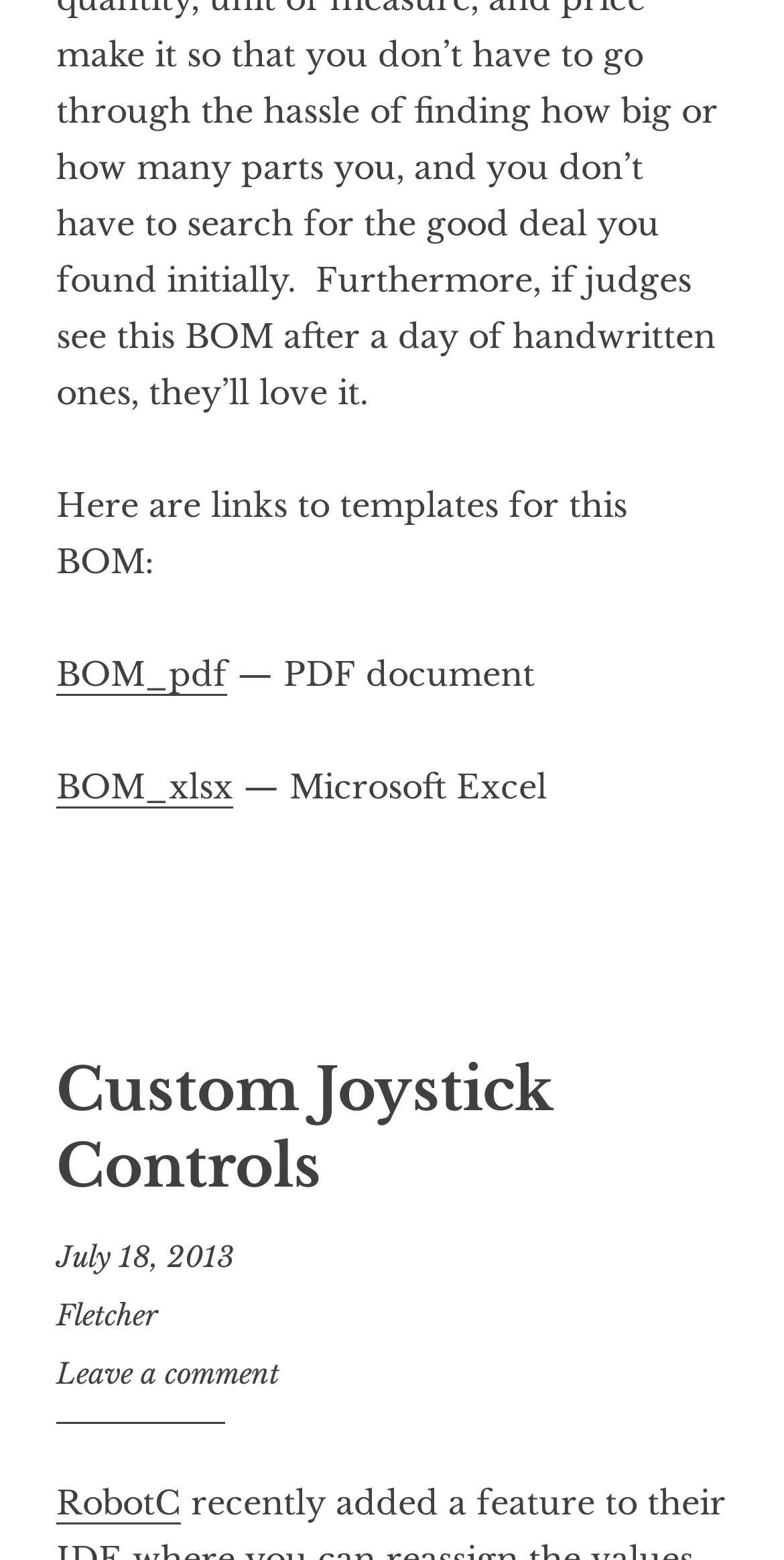Locate the bounding box of the UI element with the following description: "Fletcher".

[0.072, 0.831, 0.2, 0.854]